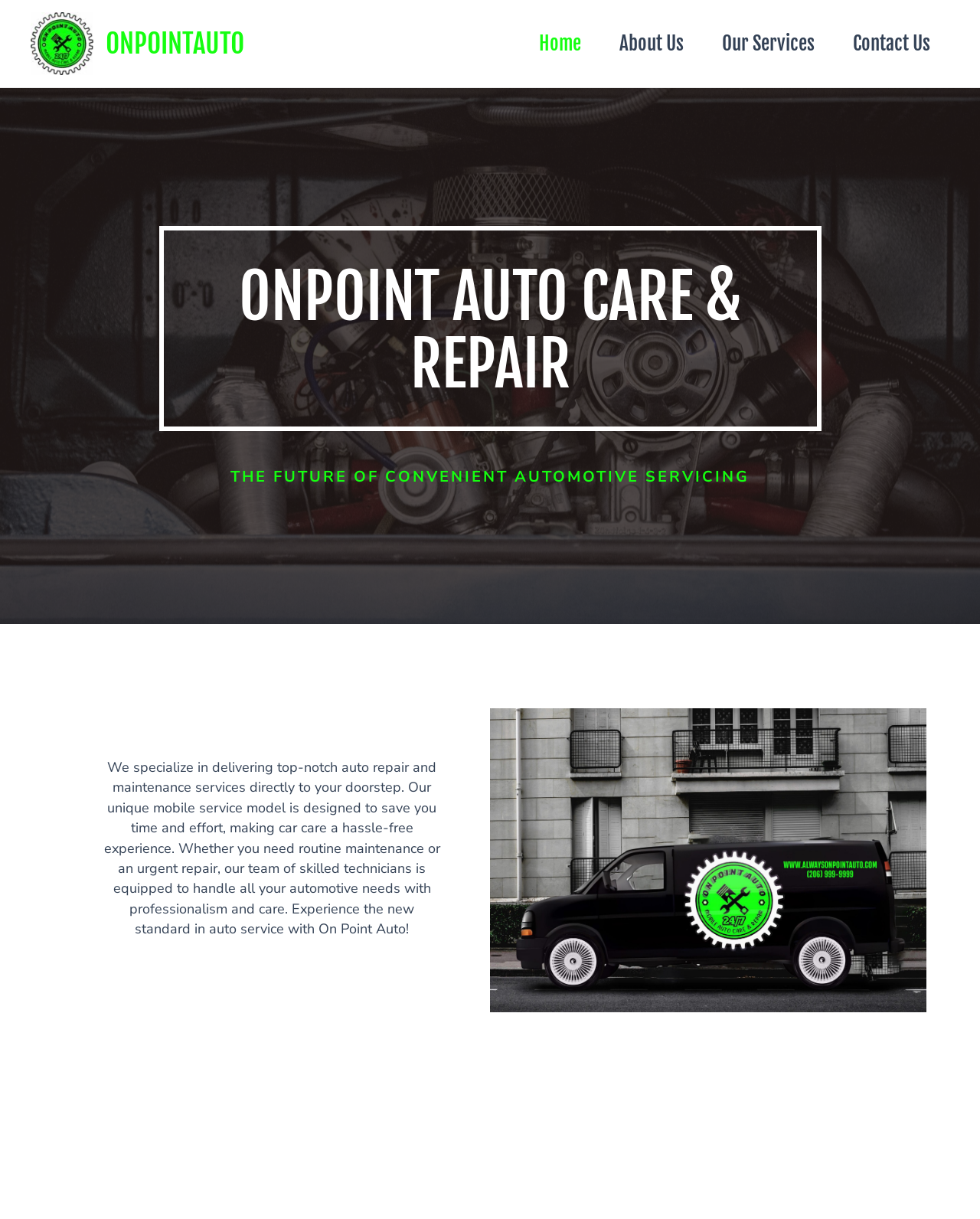Refer to the screenshot and answer the following question in detail:
What is the name of the car care service?

Based on the webpage, I can see that the logo and the navigation menu both have the text 'On Point Auto', which suggests that it is the name of the car care service.